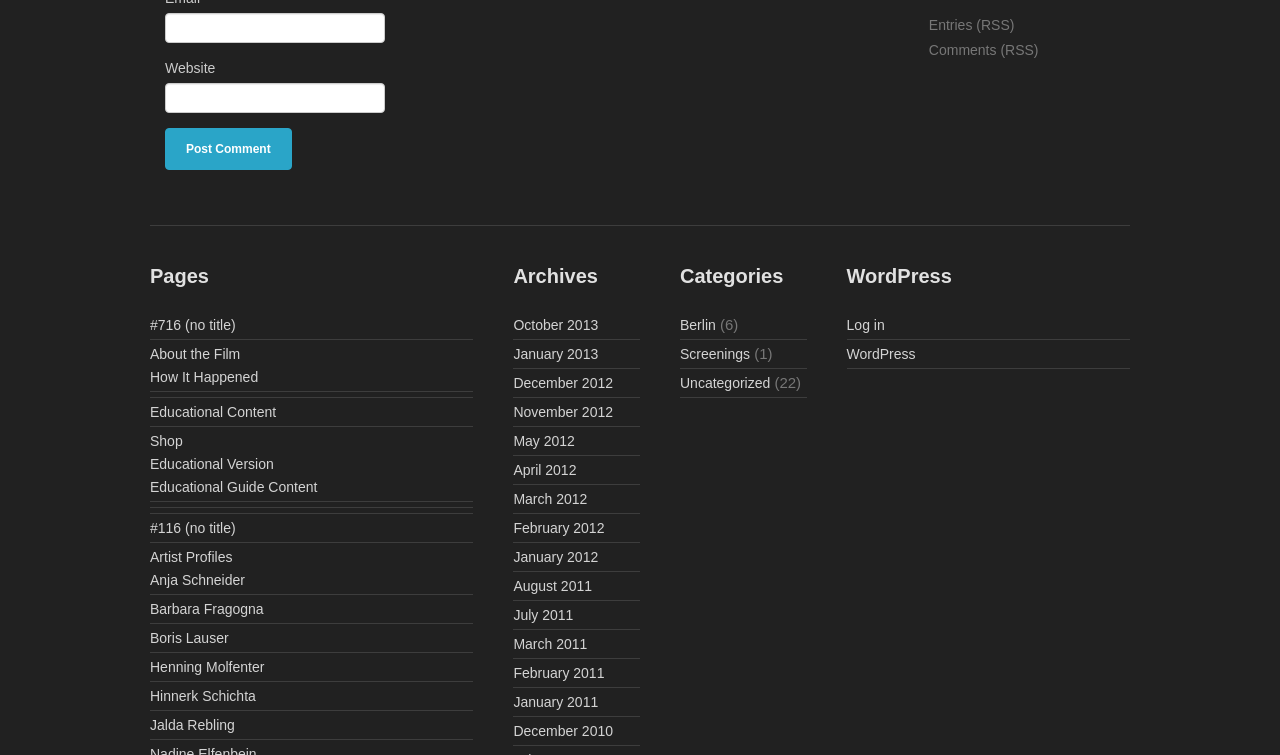Pinpoint the bounding box coordinates of the clickable area needed to execute the instruction: "View entries RSS". The coordinates should be specified as four float numbers between 0 and 1, i.e., [left, top, right, bottom].

[0.726, 0.022, 0.793, 0.043]